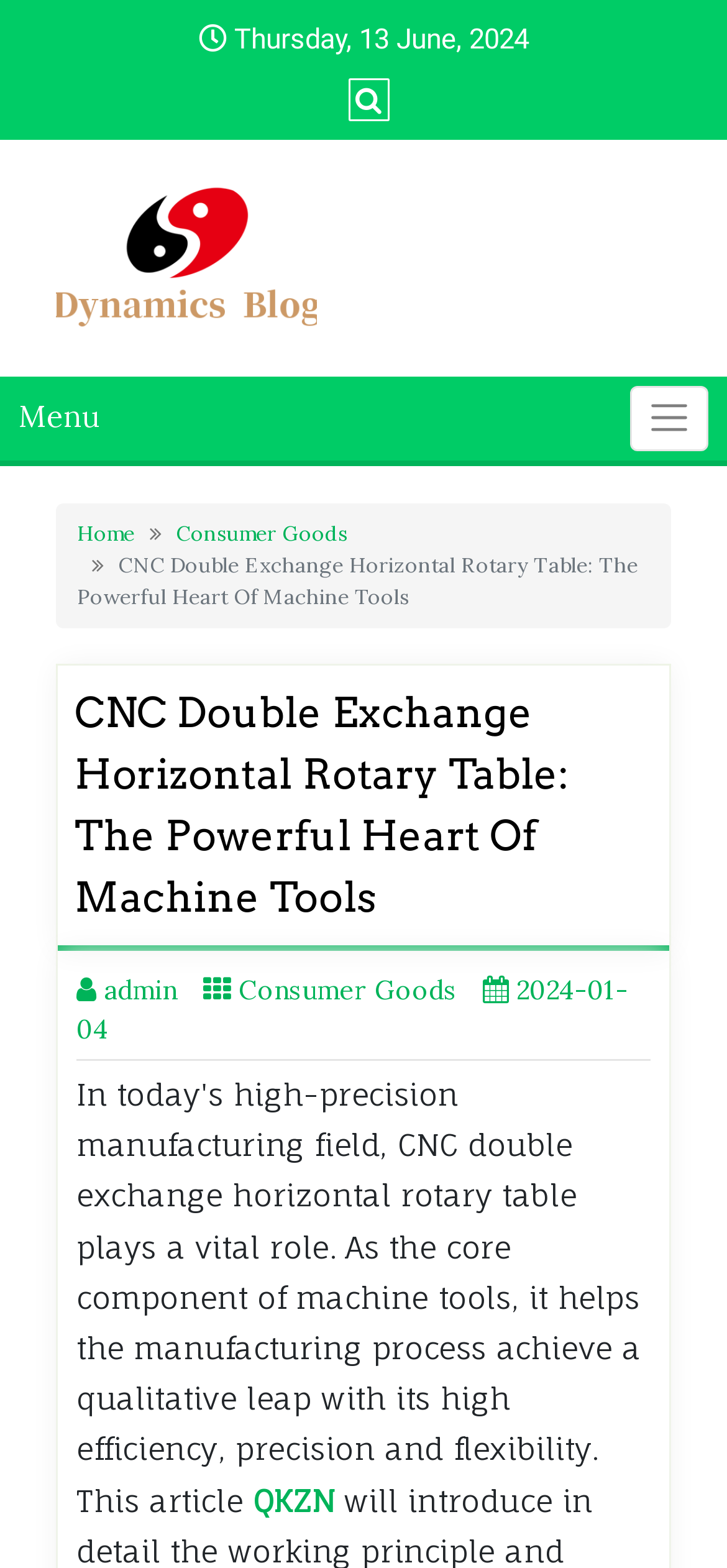Pinpoint the bounding box coordinates of the clickable element needed to complete the instruction: "Read the article". The coordinates should be provided as four float numbers between 0 and 1: [left, top, right, bottom].

[0.079, 0.424, 0.921, 0.606]